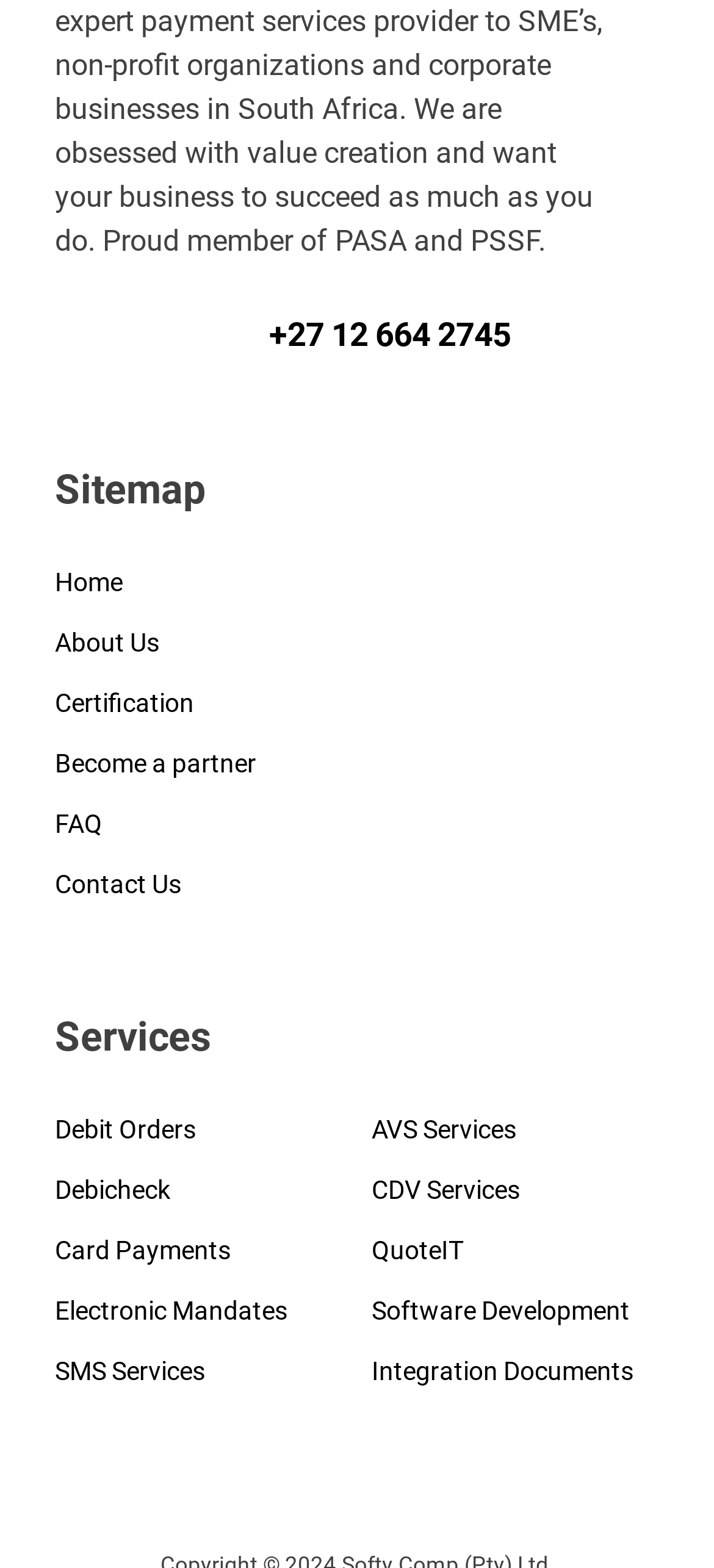Locate the bounding box coordinates of the element to click to perform the following action: 'View contact information'. The coordinates should be given as four float values between 0 and 1, in the form of [left, top, right, bottom].

None